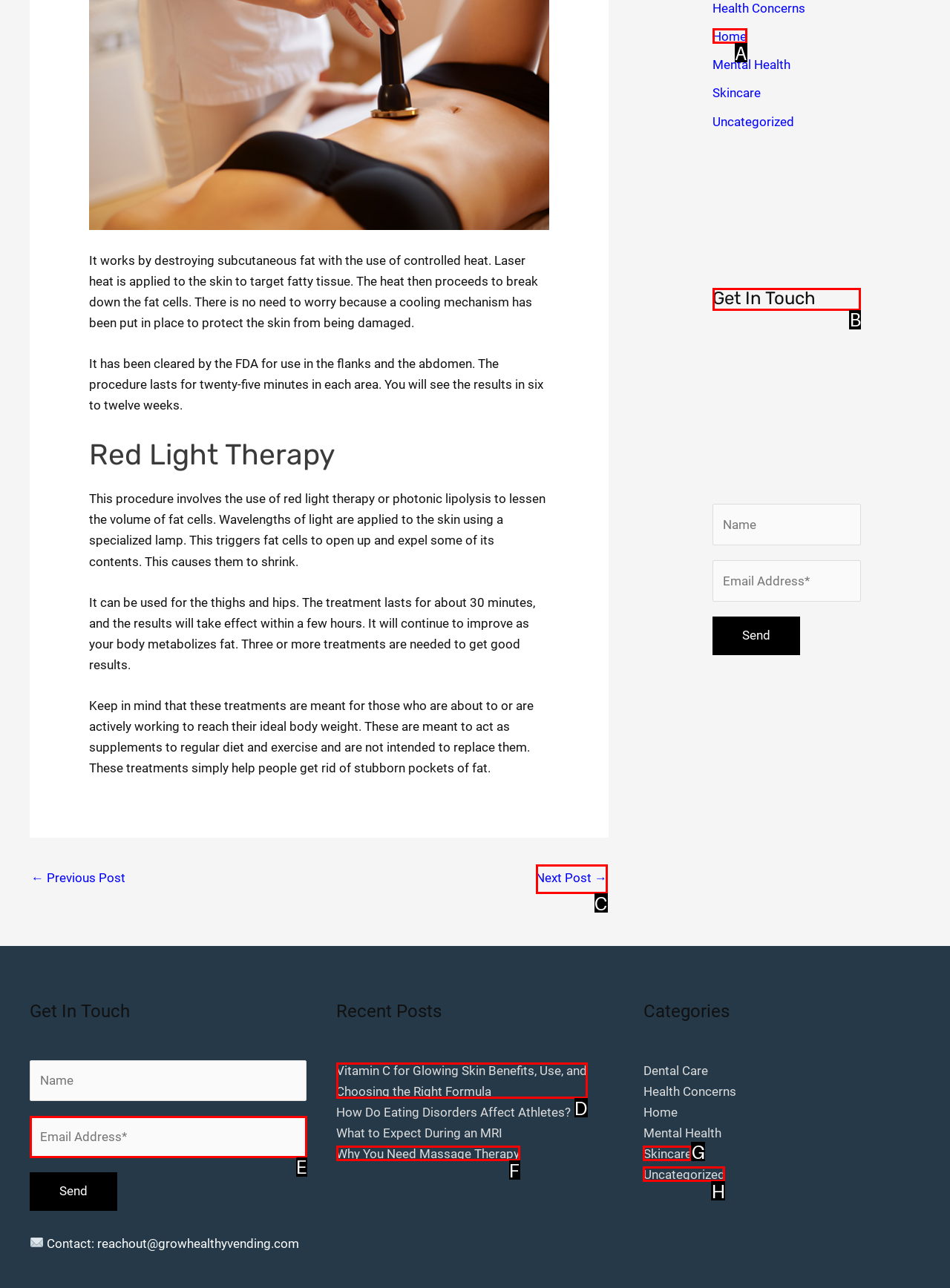Select the option I need to click to accomplish this task: Click the 'Get In Touch' heading
Provide the letter of the selected choice from the given options.

B